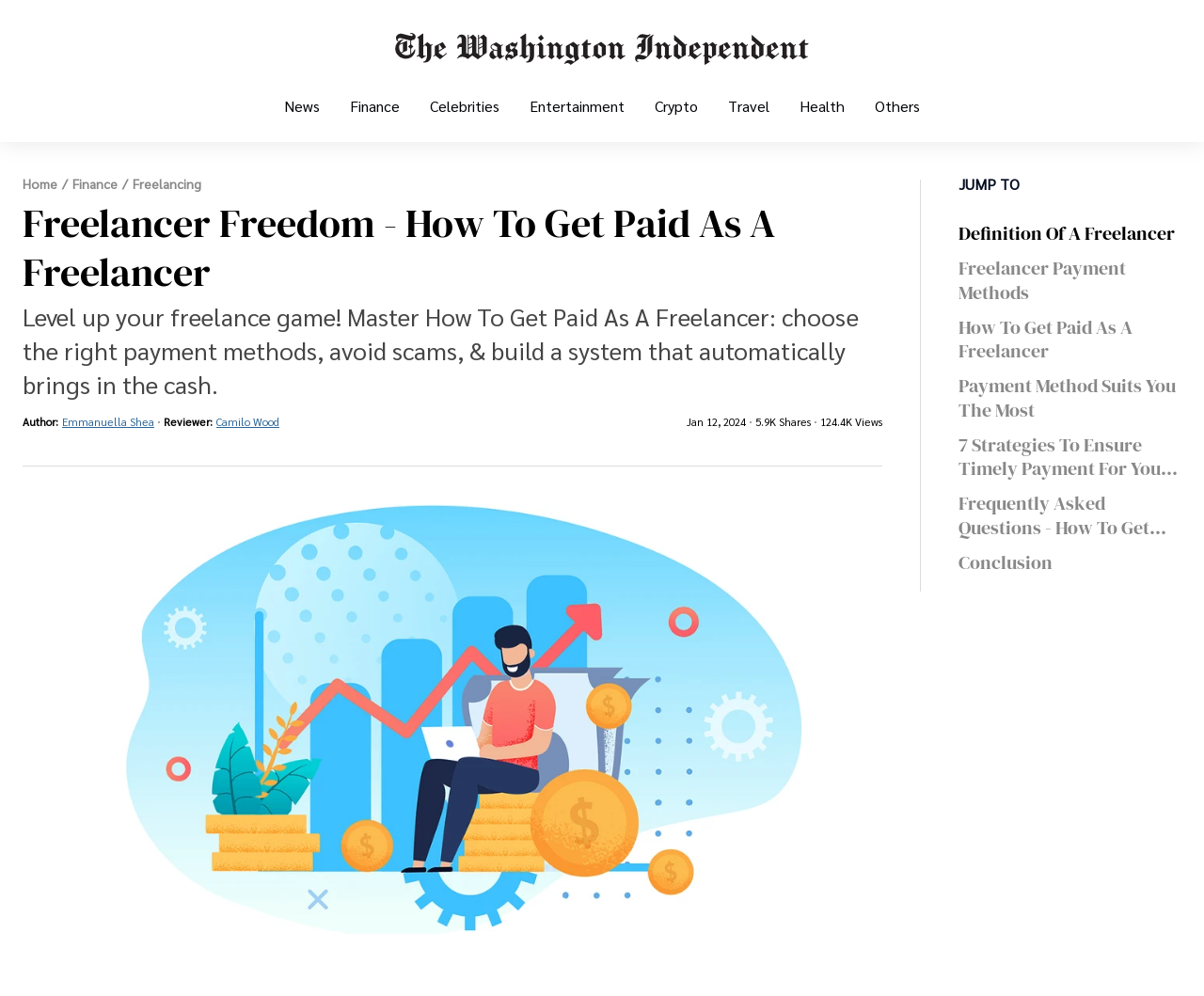Identify the bounding box coordinates of the region that should be clicked to execute the following instruction: "Go to the 'Home' page".

[0.019, 0.181, 0.048, 0.19]